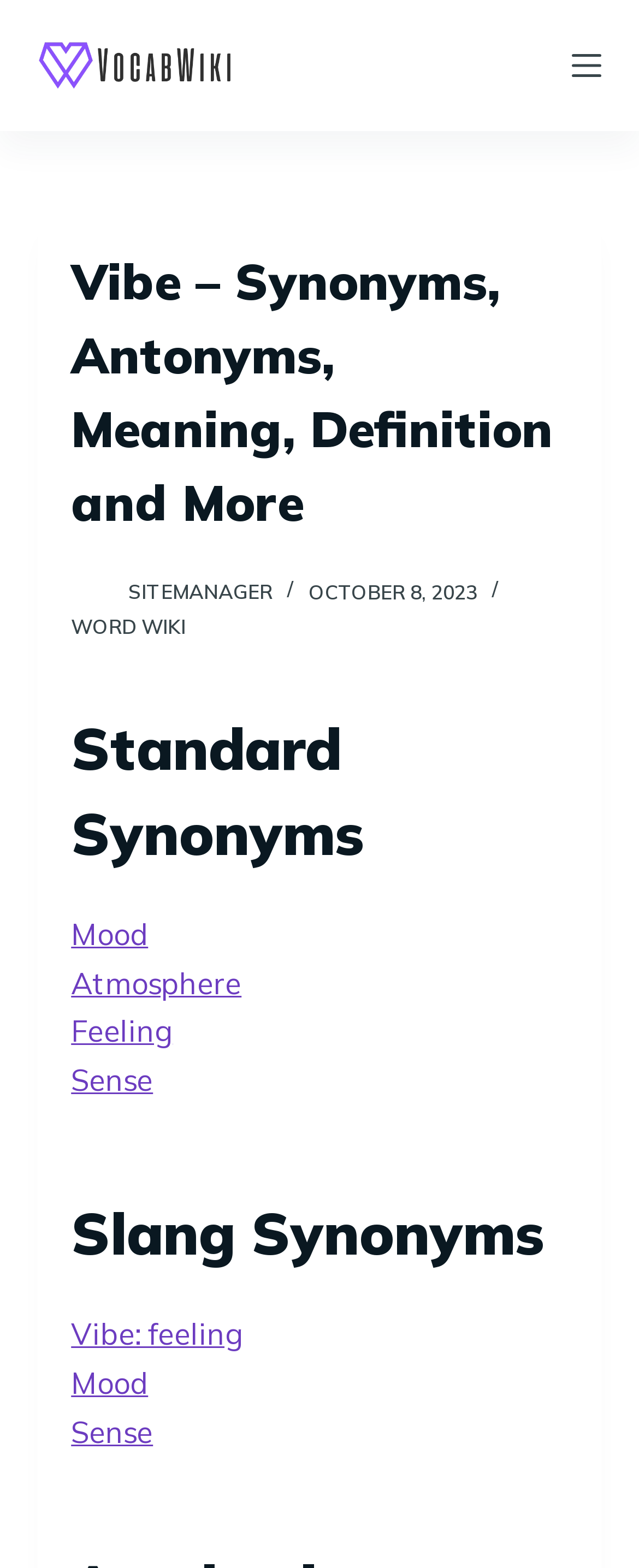Specify the bounding box coordinates of the region I need to click to perform the following instruction: "Explore the Standard Synonyms section". The coordinates must be four float numbers in the range of 0 to 1, i.e., [left, top, right, bottom].

[0.111, 0.45, 0.889, 0.559]